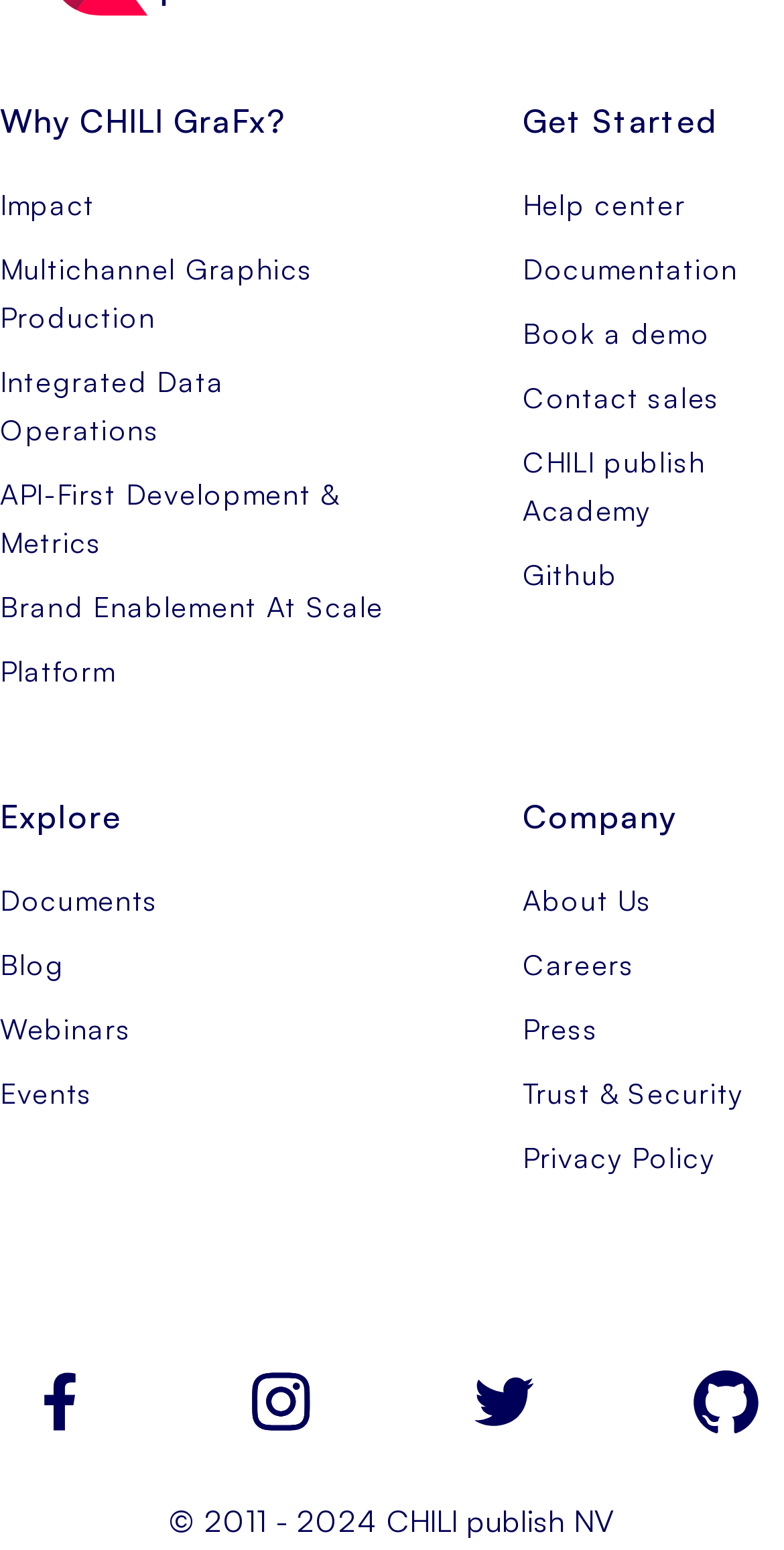Identify the bounding box coordinates of the region I need to click to complete this instruction: "Submit the newsletter subscription".

[0.369, 0.81, 0.631, 0.862]